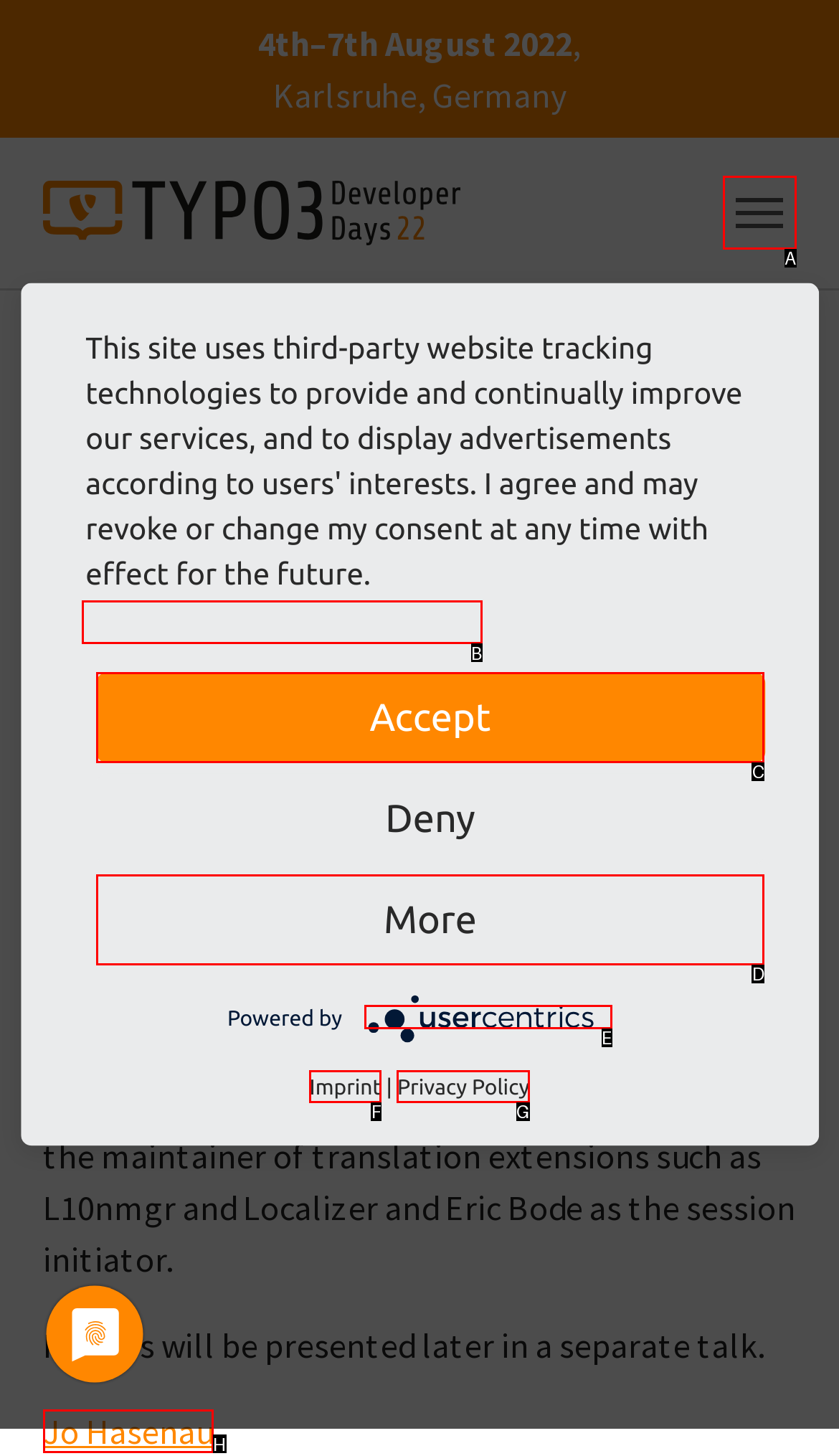Decide which letter you need to select to fulfill the task: Toggle navigation
Answer with the letter that matches the correct option directly.

A